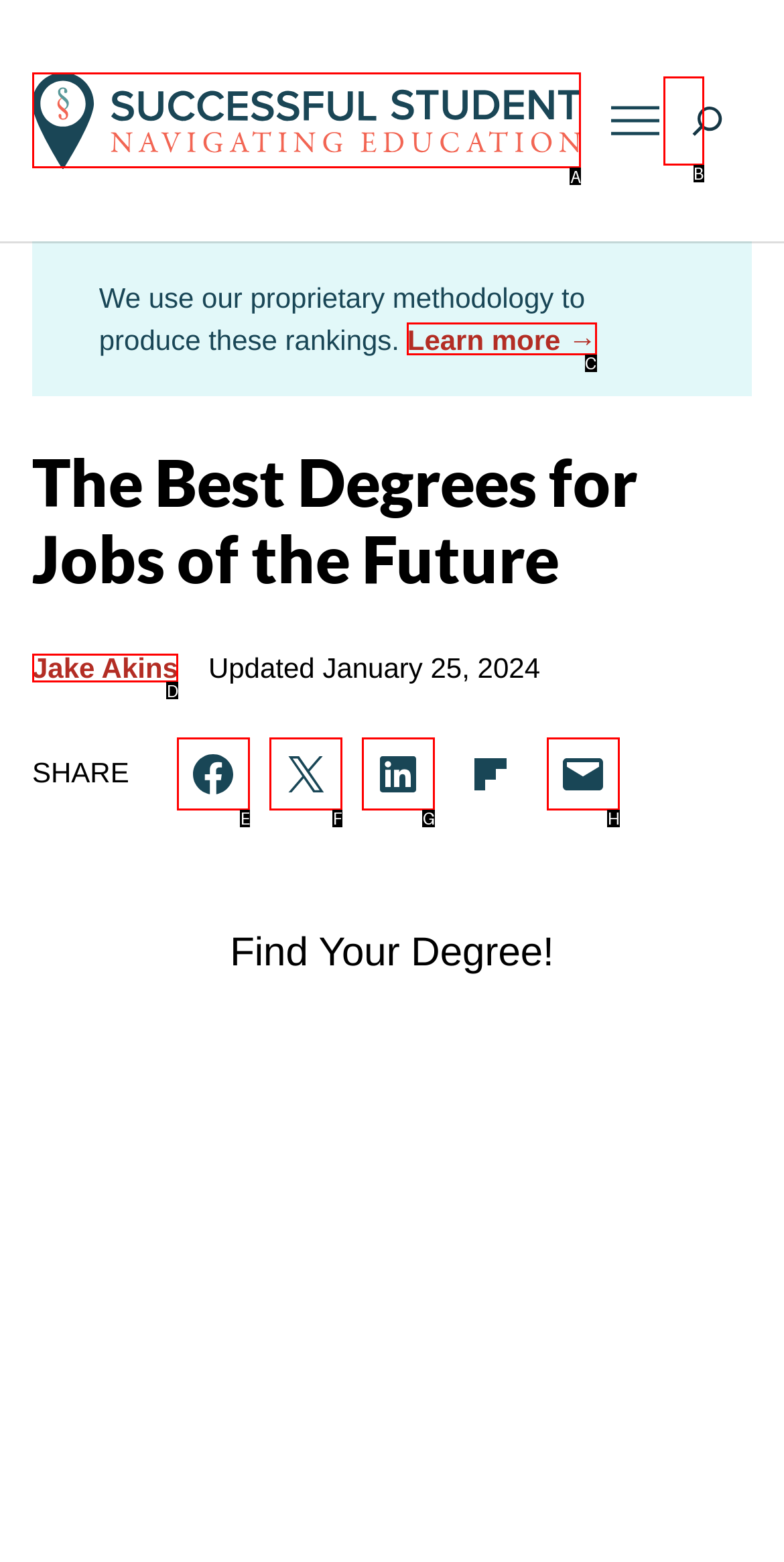Determine which option matches the description: alt="Successful Student". Answer using the letter of the option.

A